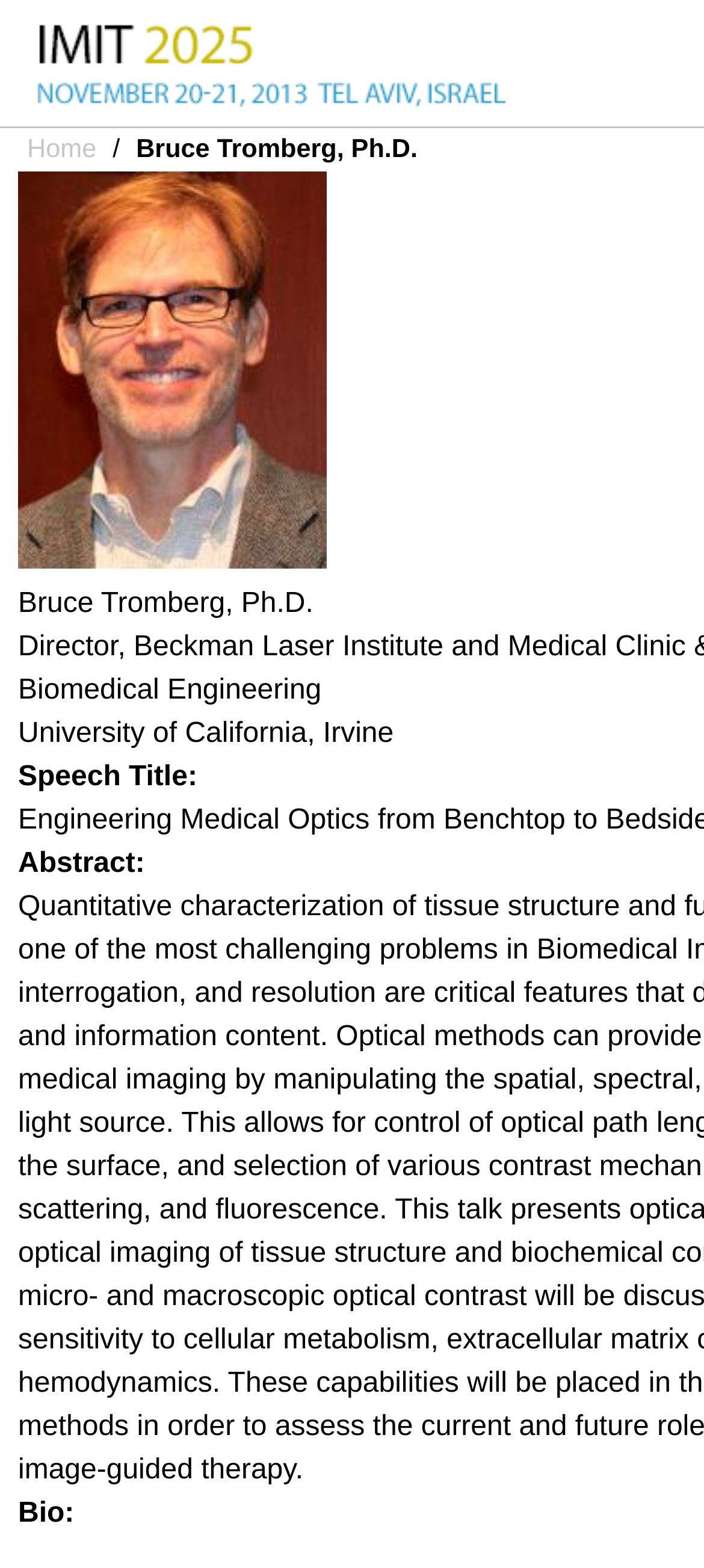How many navigation links are available?
Provide an in-depth and detailed answer to the question.

On the webpage, I can see two links, 'Jump to navigation' and 'Home', which suggests that there are two navigation links available.